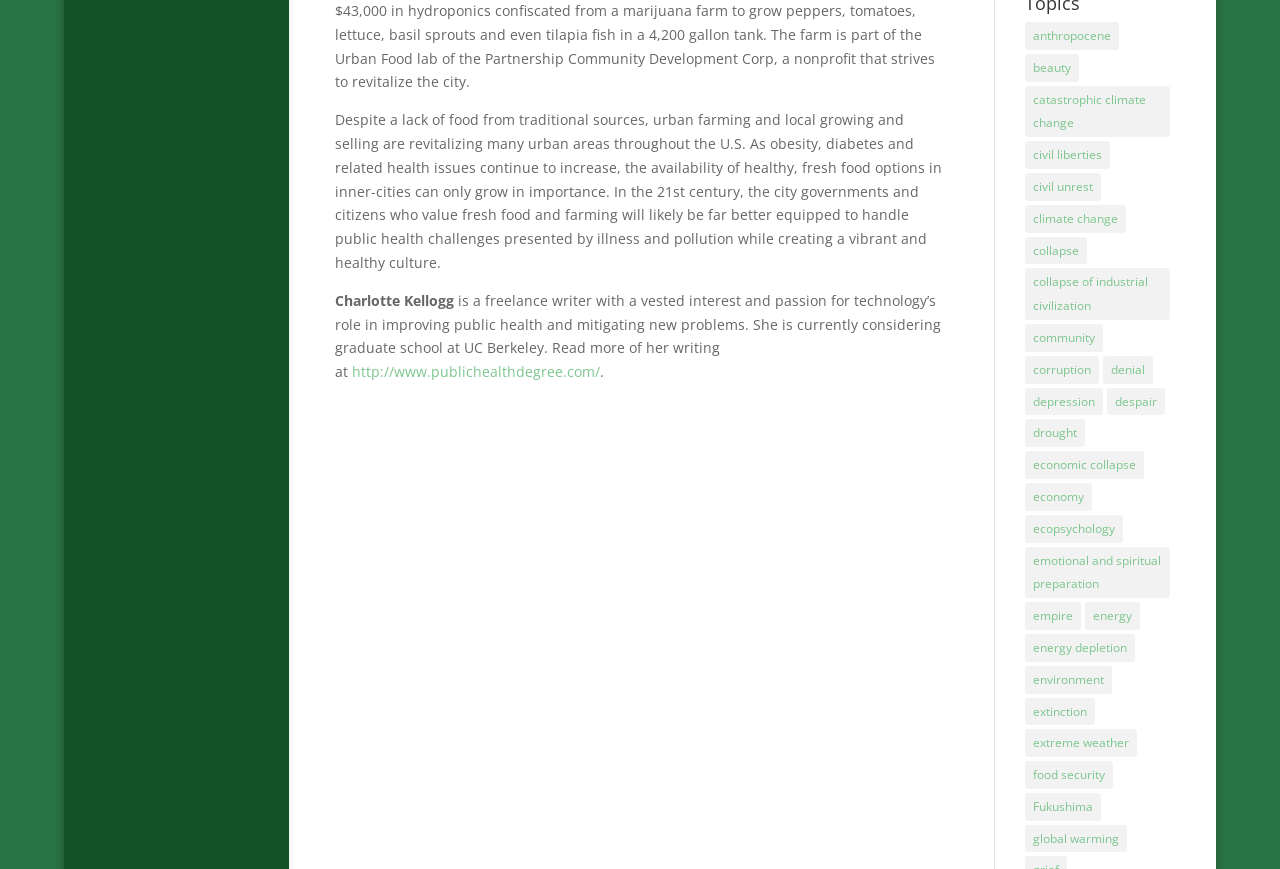How many categories are listed on the webpage?
Please ensure your answer to the question is detailed and covers all necessary aspects.

There are 26 link elements with different category names, such as 'anthropocene', 'beauty', 'catastrophic climate change', and so on, indicating that there are 26 categories listed on the webpage.